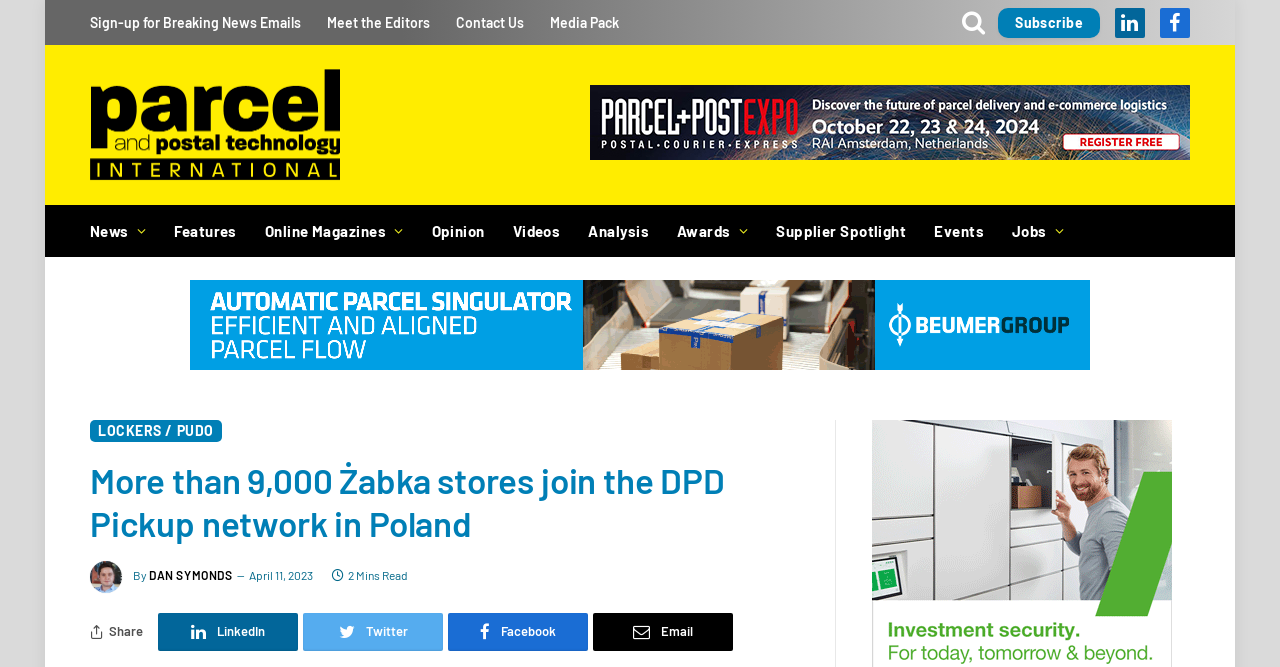Identify the coordinates of the bounding box for the element described below: "Meet the Editors". Return the coordinates as four float numbers between 0 and 1: [left, top, right, bottom].

[0.245, 0.0, 0.346, 0.067]